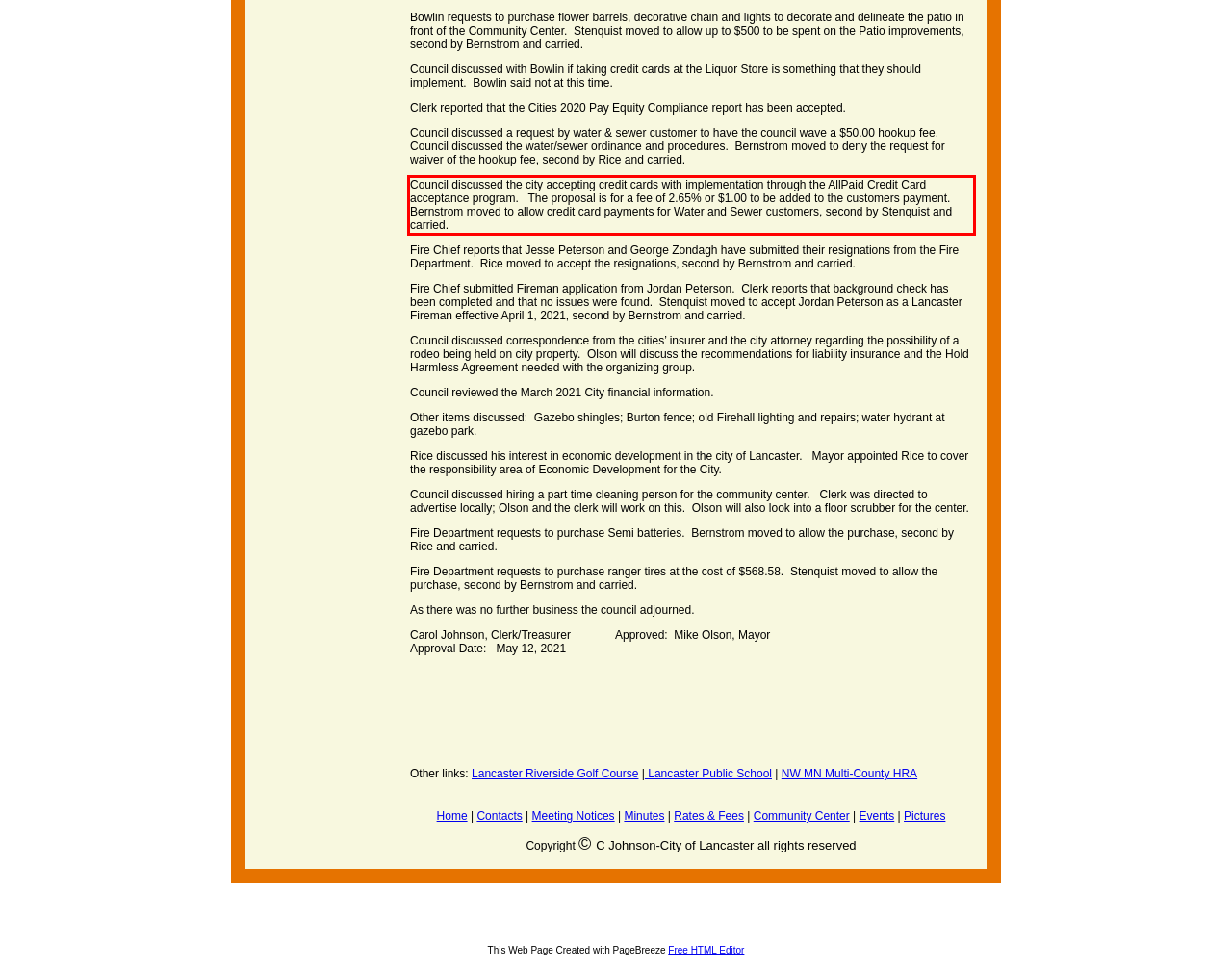You have a webpage screenshot with a red rectangle surrounding a UI element. Extract the text content from within this red bounding box.

Council discussed the city accepting credit cards with implementation through the AllPaid Credit Card acceptance program. The proposal is for a fee of 2.65% or $1.00 to be added to the customers payment. Bernstrom moved to allow credit card payments for Water and Sewer customers, second by Stenquist and carried.